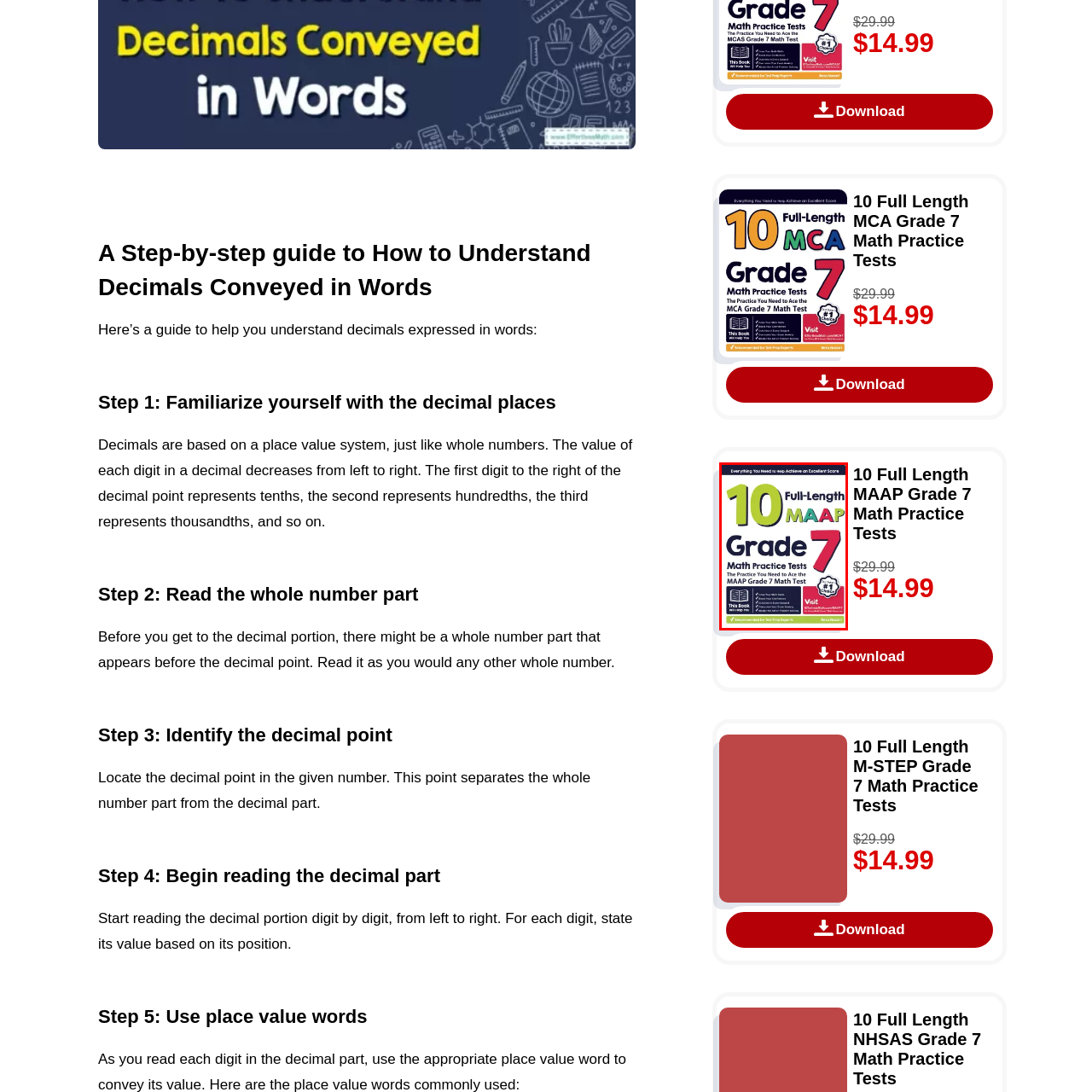Offer a detailed description of the content within the red-framed image.

The image showcases a vibrant book cover titled "10 Full-Length MAAP Grade 7 Math Practice Tests." It emphasizes the content aimed at preparing students for the MAAP Grade 7 Math Test, featuring the subtitle "The Practice You Need to Ace the MAAP Grade 7 Math Test." The bold and colorful design highlights the grade level and the MAAP assessment, providing an inviting look for students and parents alike. A small note at the bottom encourages readers with "This Book Will: Improve Your Math Skills" and more, suggesting it is a comprehensive resource for math practice. The cover is branded to reflect its educational purpose, showcasing that it's recommended by test prep experts.